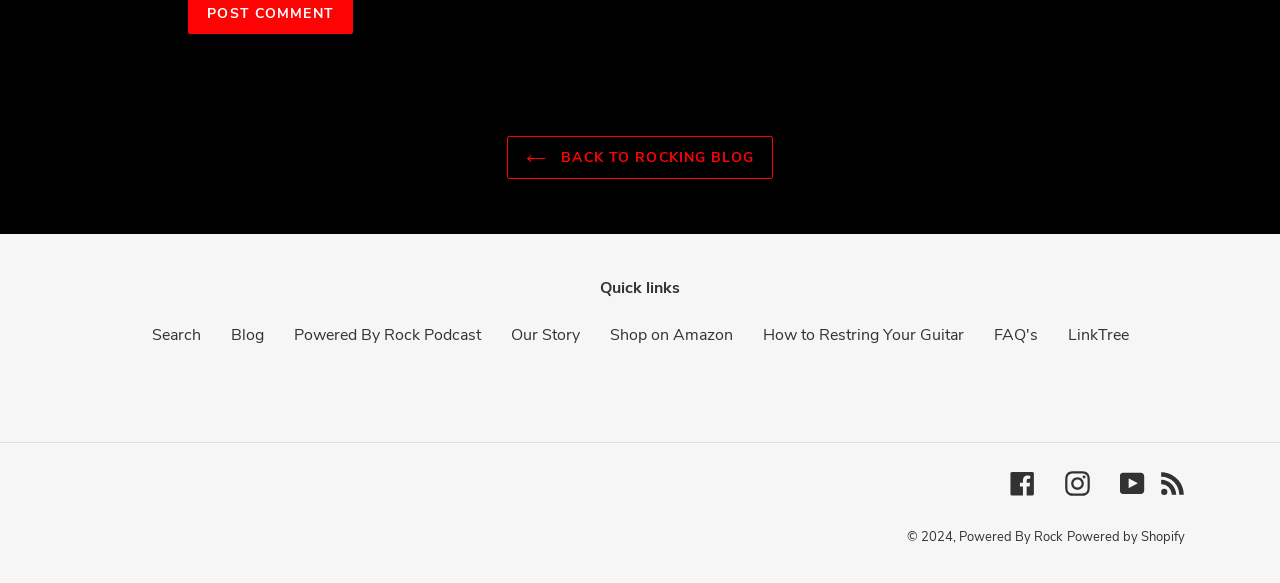What is the orientation of the separator element?
Please give a well-detailed answer to the question.

The separator element has an orientation of 'horizontal' and its bounding box coordinate is [0.0, 0.758, 1.0, 0.76].